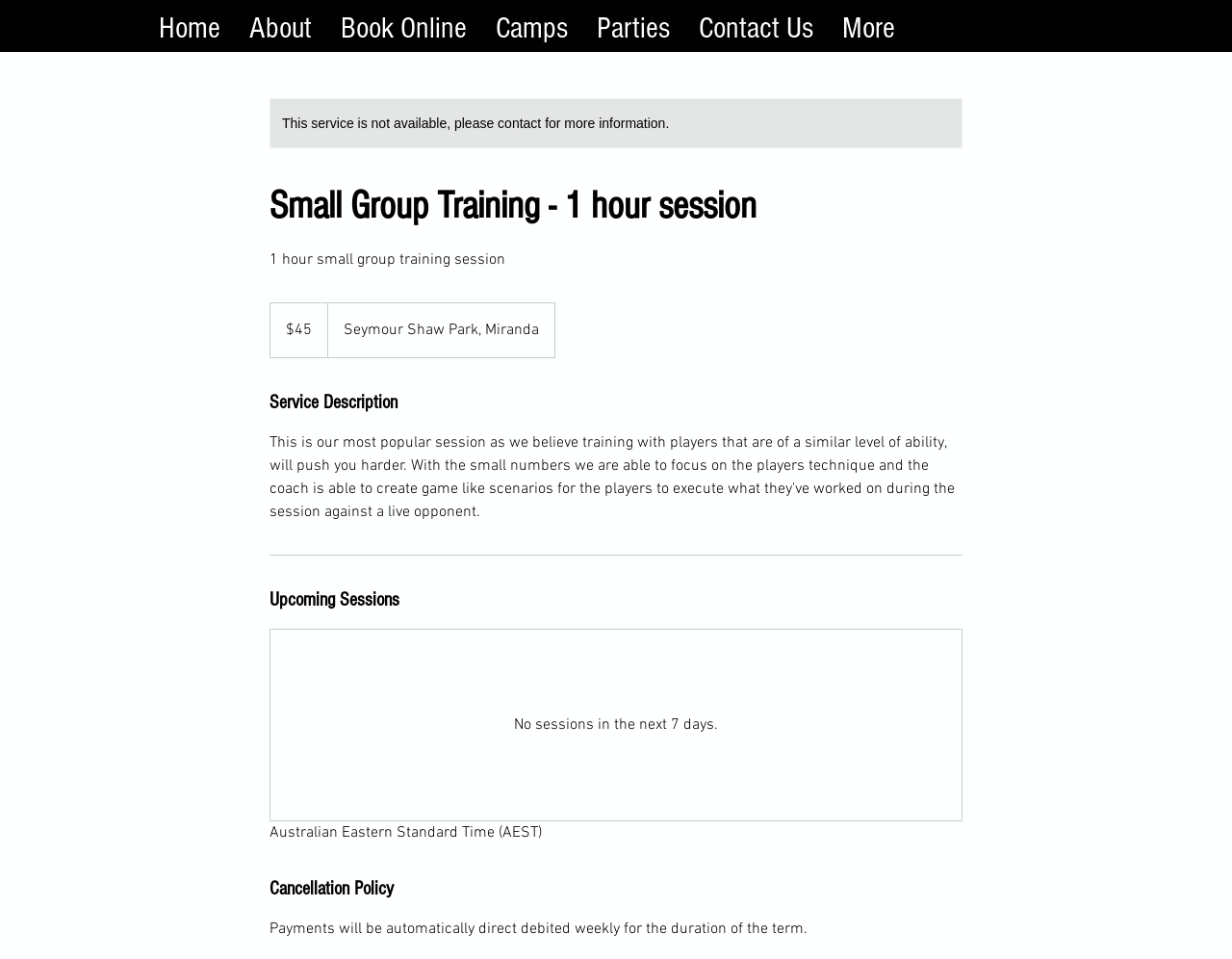Use a single word or phrase to answer the question:
What is the time zone used for the sessions?

Australian Eastern Standard Time (AEST)